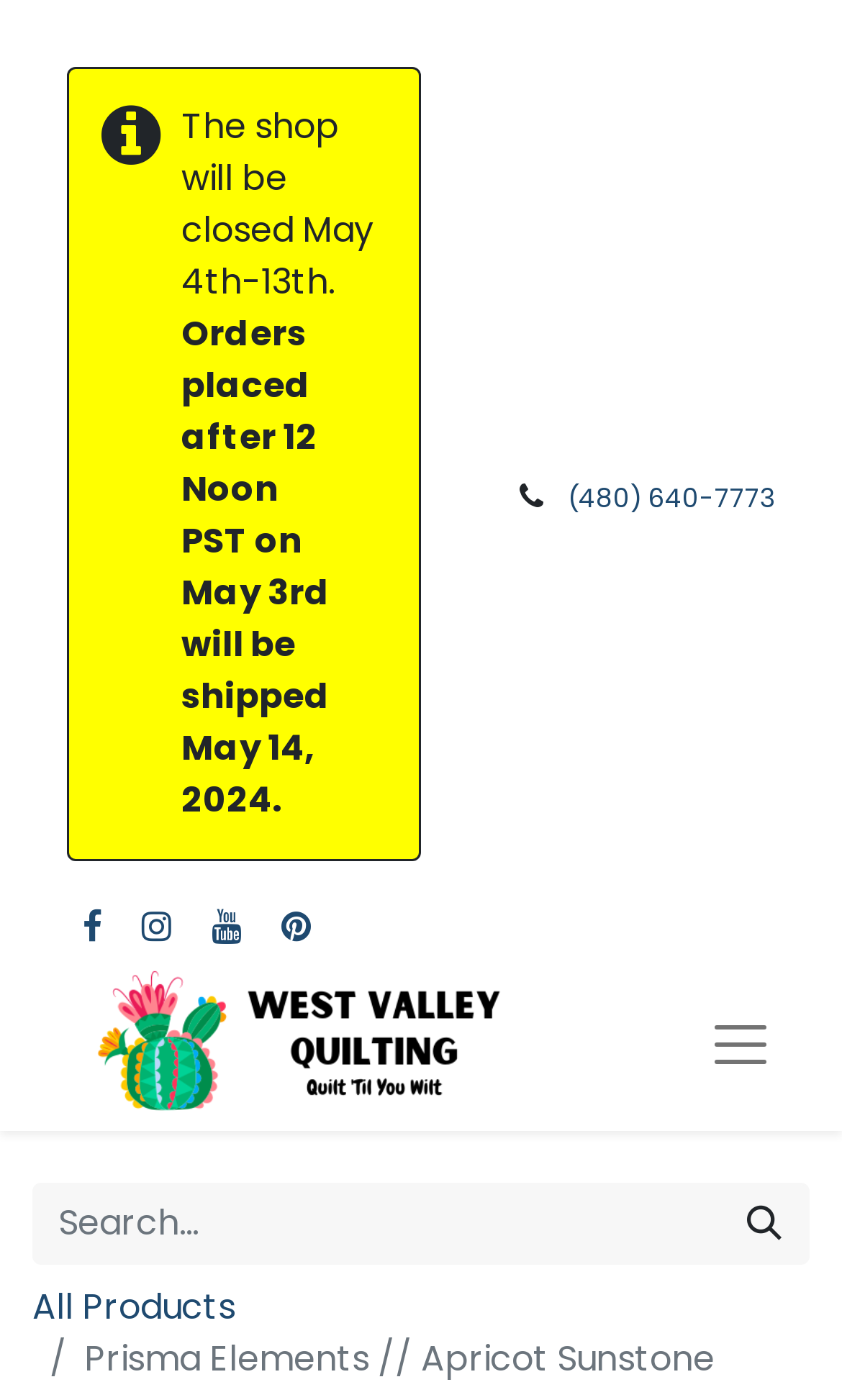Create an in-depth description of the webpage, covering main sections.

The webpage appears to be an e-commerce website, specifically a quilting store called West Valley Quilting. At the top of the page, there is a notification area with two static text elements, informing visitors that the shop will be closed from May 4th to 13th and that orders placed after a certain time will be shipped on May 14th.

Below the notification area, there are four social media links, represented by icons, aligned horizontally. To the right of these icons, there is a logo of West Valley Quilting, which is also a link. The logo is a prominent element on the page, taking up a significant amount of space.

On the right side of the page, there is a phone number link, "(480) 640-7773", and a button with no text. Above the button, there is a search bar with a search box and a search button. The search bar is located at the top-right corner of the page.

At the bottom of the page, there is a link to "All Products" and a static text element with the title "Prisma Elements // Apricot Sunstone", which suggests that the page is showcasing a specific product or collection.